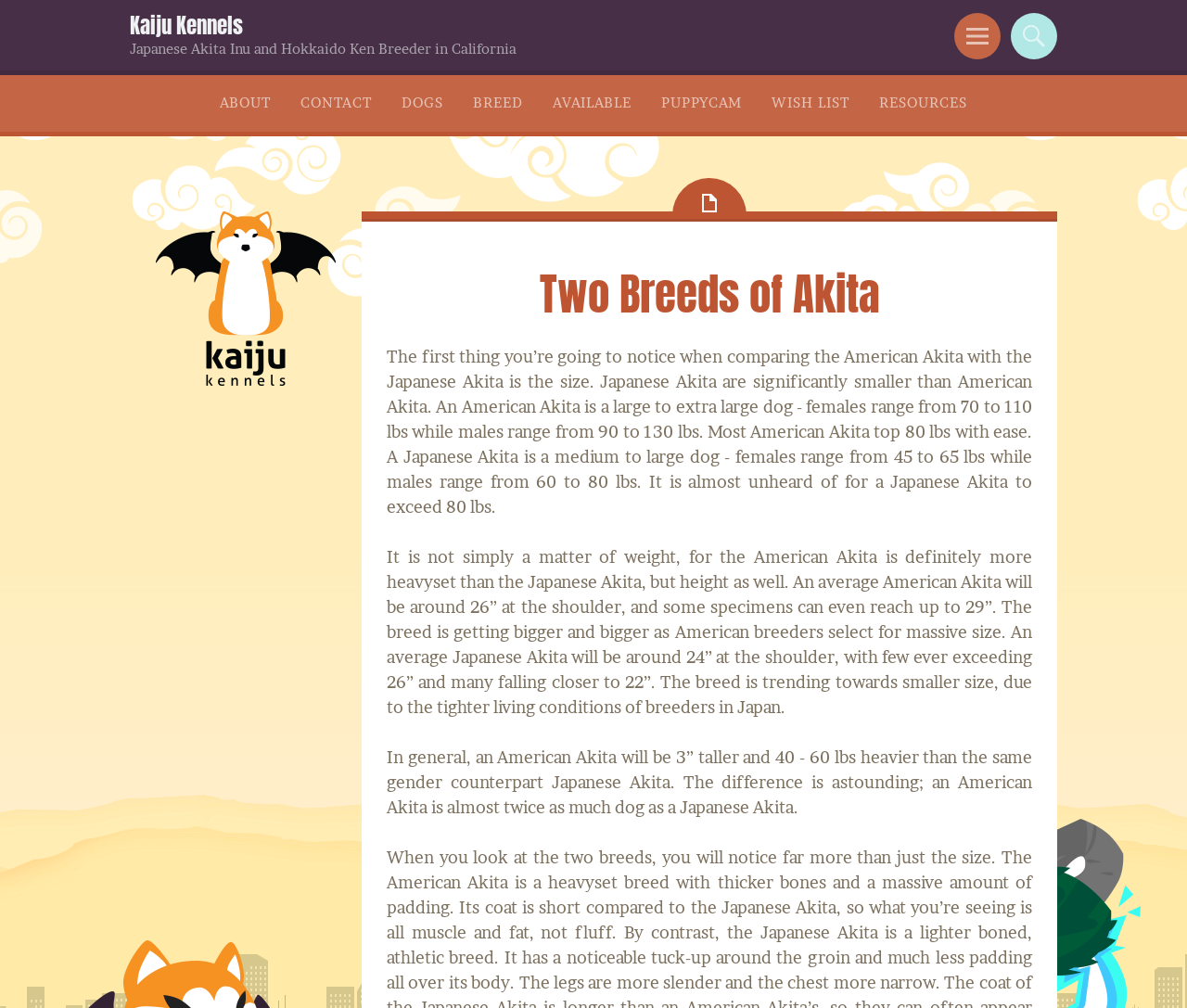Identify the bounding box coordinates of the clickable section necessary to follow the following instruction: "Click on the 'ABOUT' link". The coordinates should be presented as four float numbers from 0 to 1, i.e., [left, top, right, bottom].

[0.185, 0.09, 0.228, 0.115]